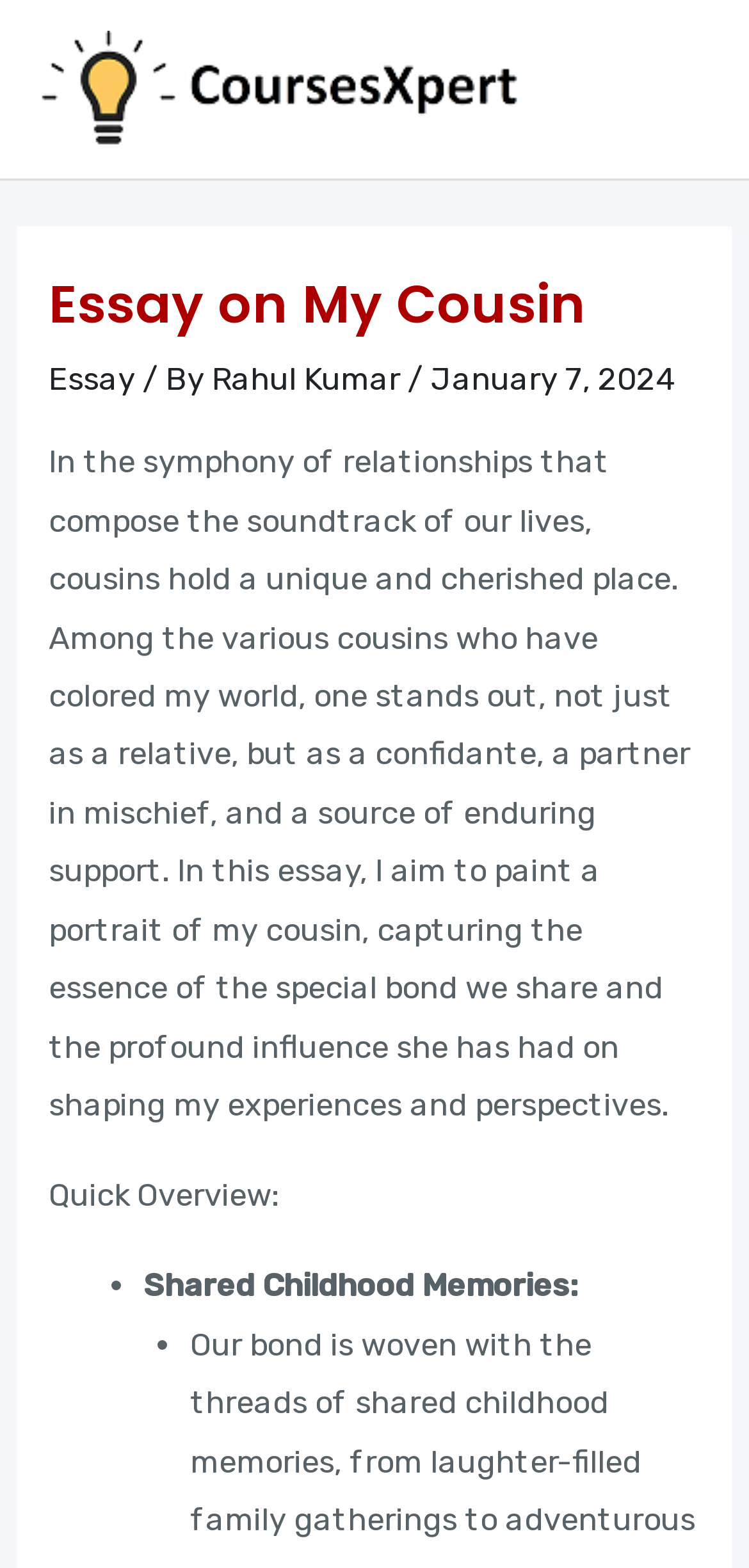Provide your answer to the question using just one word or phrase: What is the topic of the essay?

My Cousin